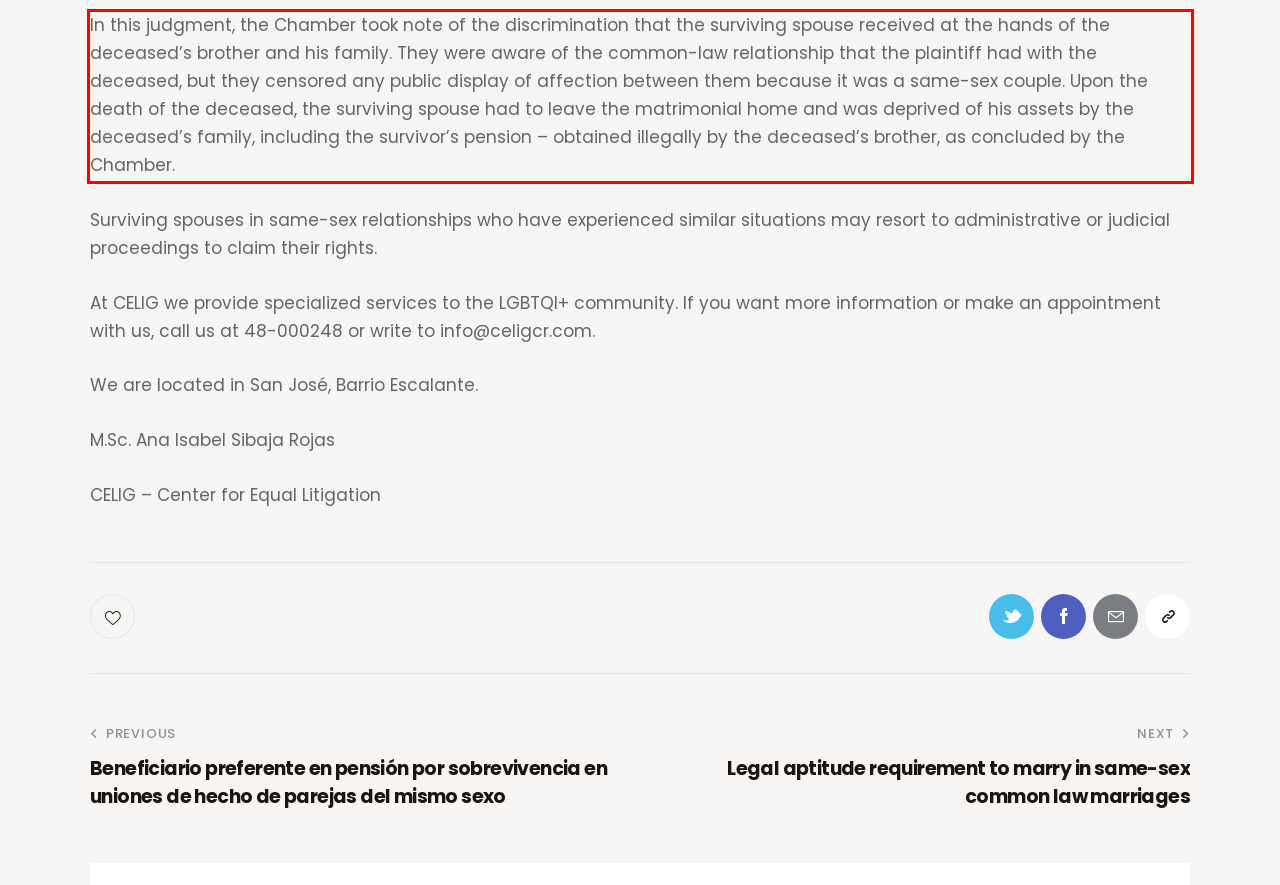From the screenshot of the webpage, locate the red bounding box and extract the text contained within that area.

In this judgment, the Chamber took note of the discrimination that the surviving spouse received at the hands of the deceased’s brother and his family. They were aware of the common-law relationship that the plaintiff had with the deceased, but they censored any public display of affection between them because it was a same-sex couple. Upon the death of the deceased, the surviving spouse had to leave the matrimonial home and was deprived of his assets by the deceased’s family, including the survivor’s pension – obtained illegally by the deceased’s brother, as concluded by the Chamber.